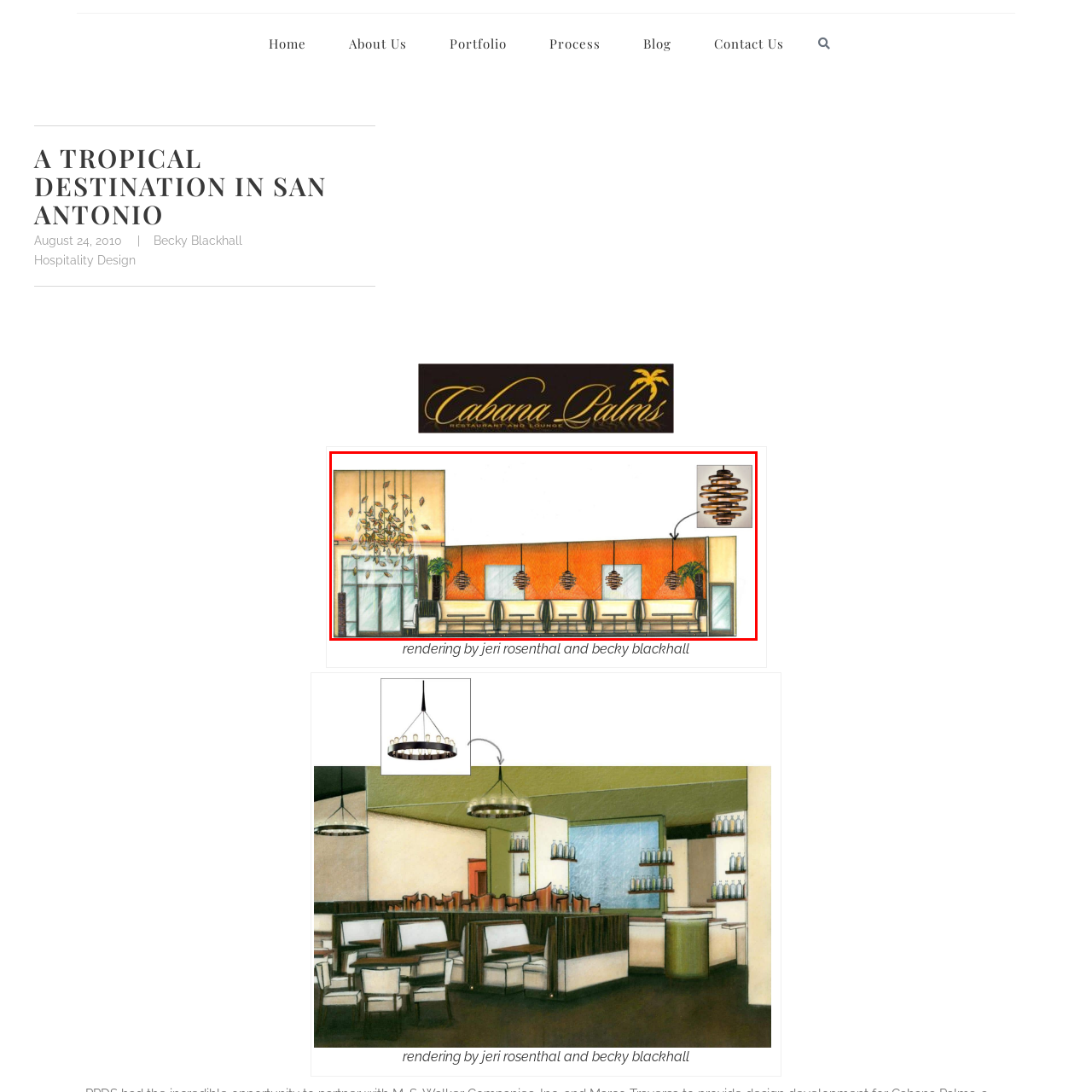Refer to the image enclosed in the red bounding box, then answer the following question in a single word or phrase: What is placed at either end of the seating?

Lush greenery